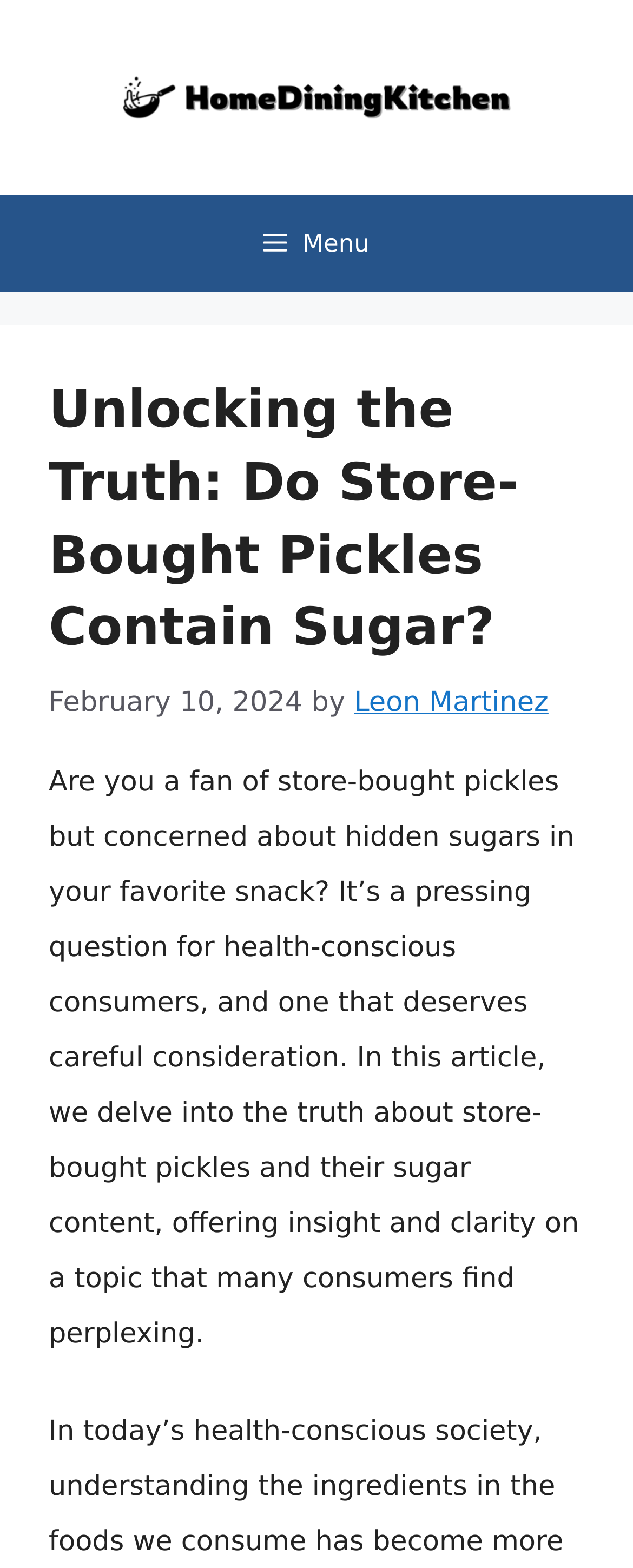What is the topic of the article?
Refer to the image and give a detailed answer to the query.

I inferred the topic of the article by reading the static text in the header section, which mentions 'store-bought pickles' and 'sugar content'.